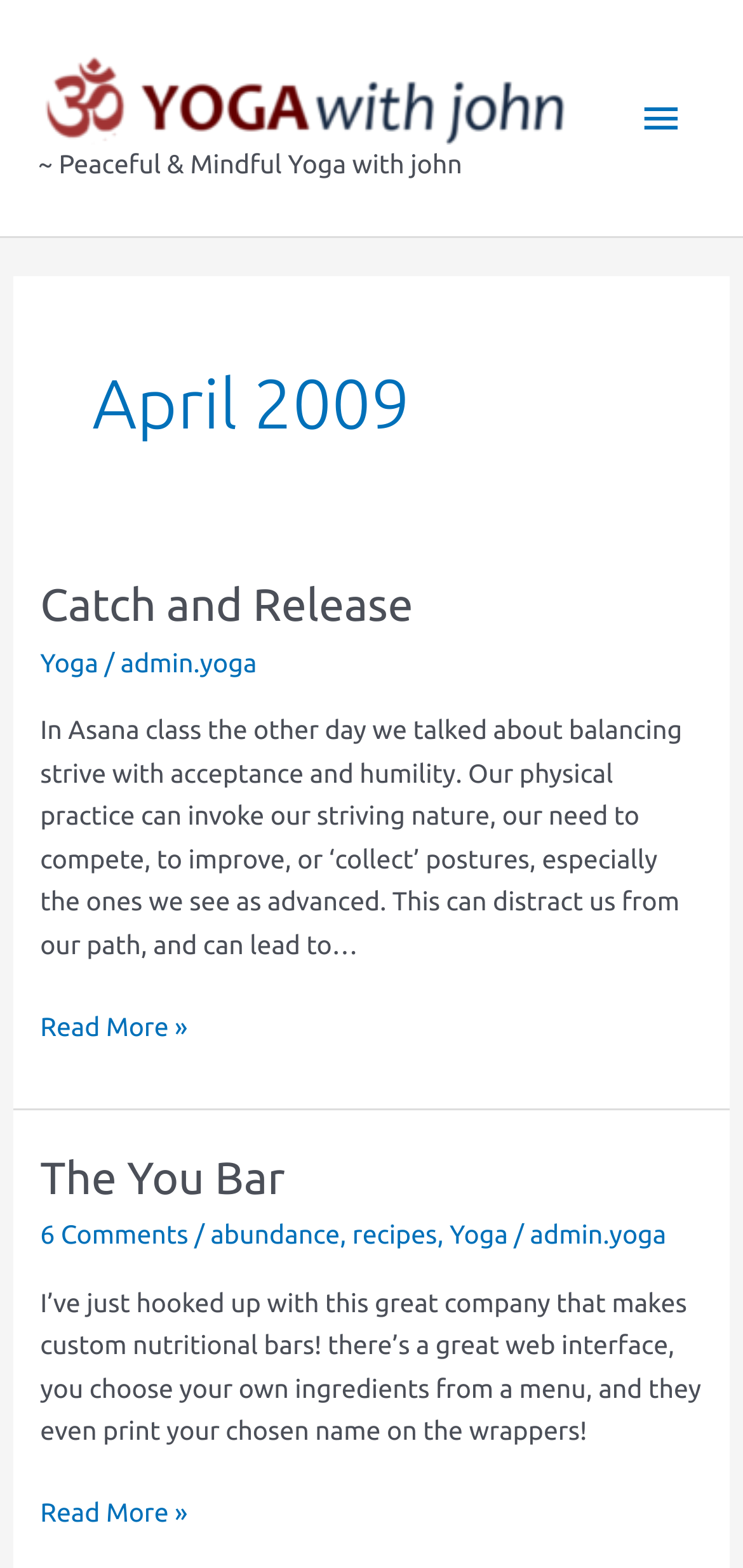Can you find the bounding box coordinates of the area I should click to execute the following instruction: "Read more about 'Catch and Release'"?

[0.054, 0.641, 0.253, 0.669]